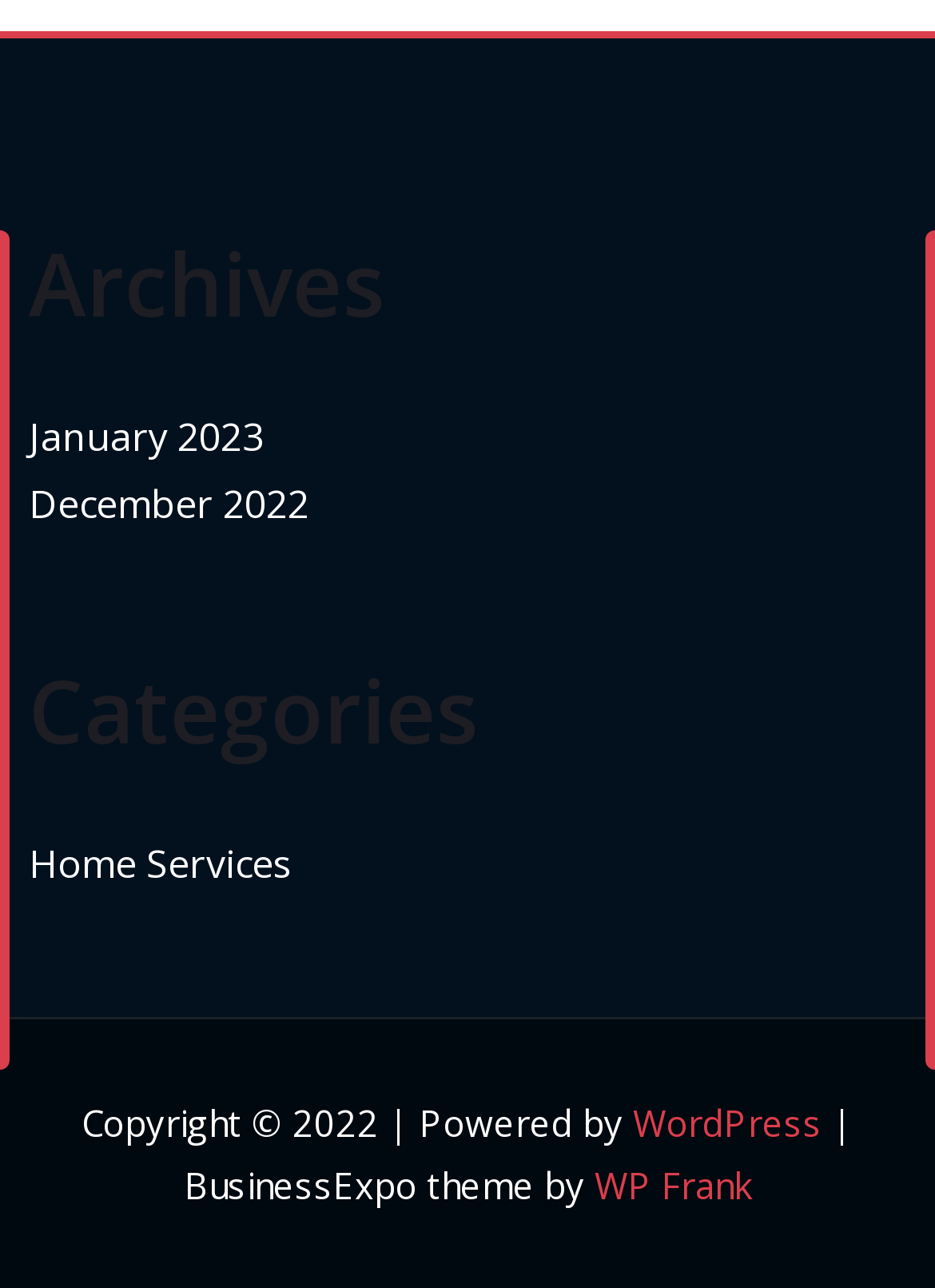Using the description "WordPress", predict the bounding box of the relevant HTML element.

[0.677, 0.852, 0.879, 0.89]